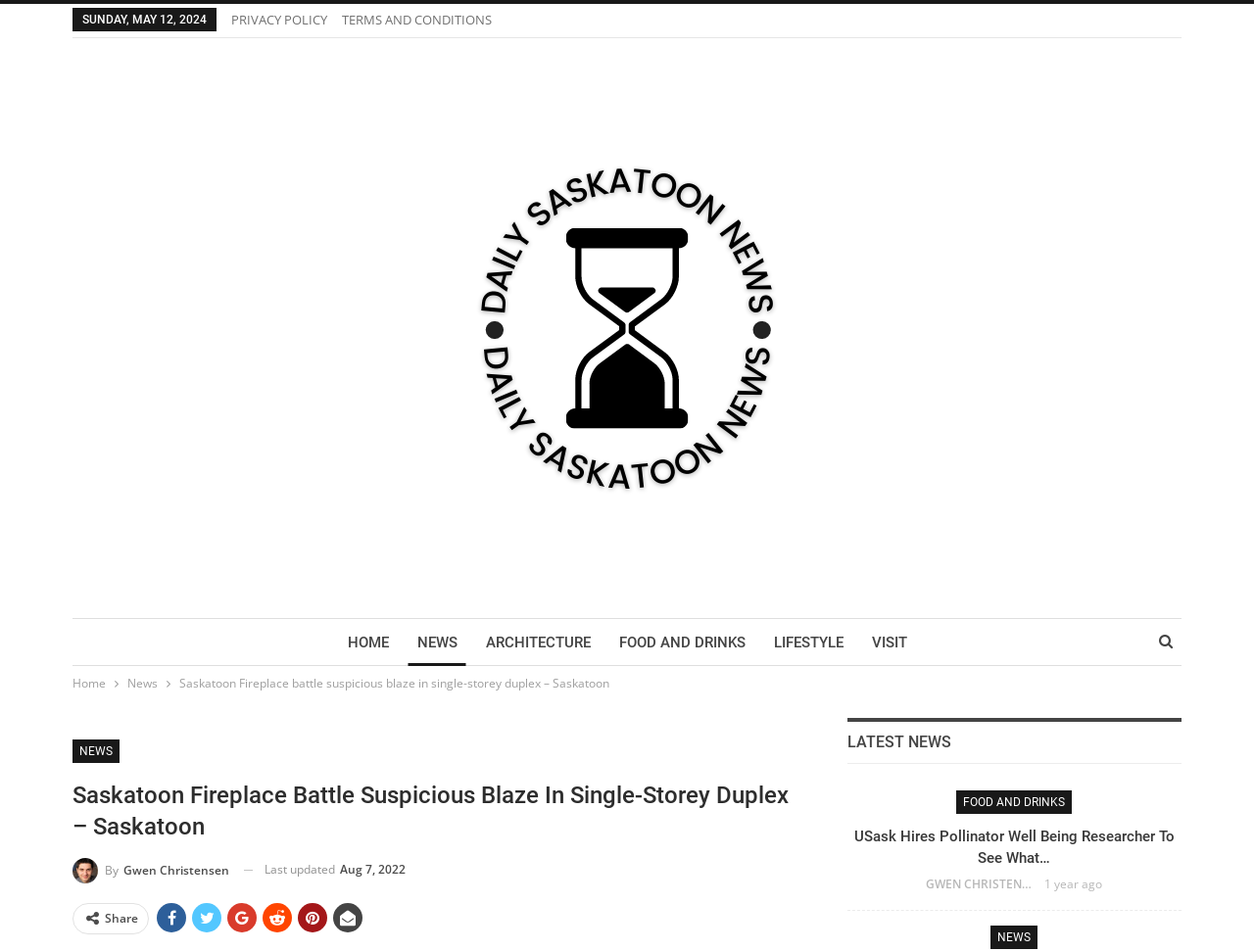Respond with a single word or short phrase to the following question: 
What is the date of the news article?

Aug 7, 2022